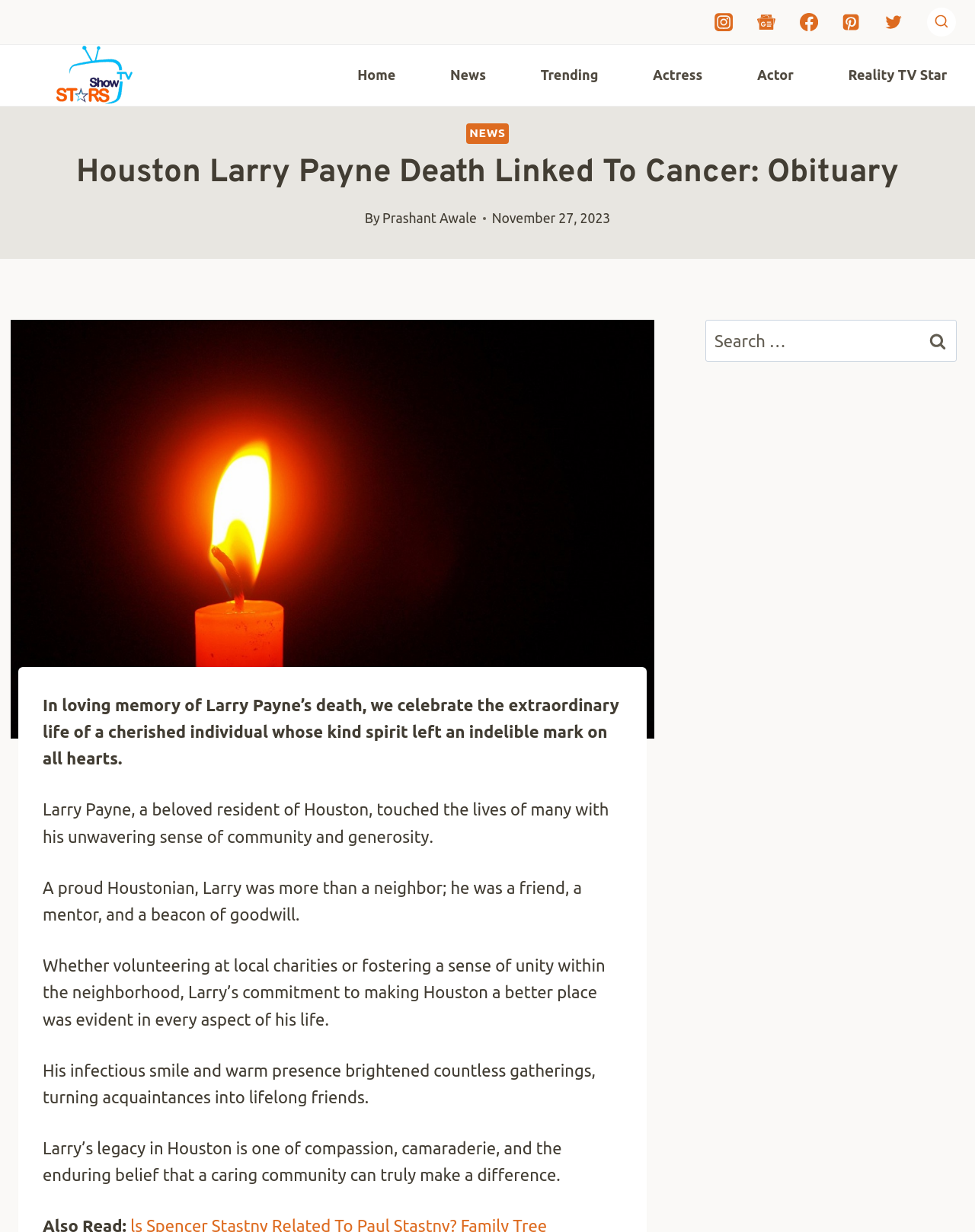Look at the image and give a detailed response to the following question: Who wrote the obituary?

The author of the obituary is mentioned in the text 'By Prashant Awale' which is located below the main heading.